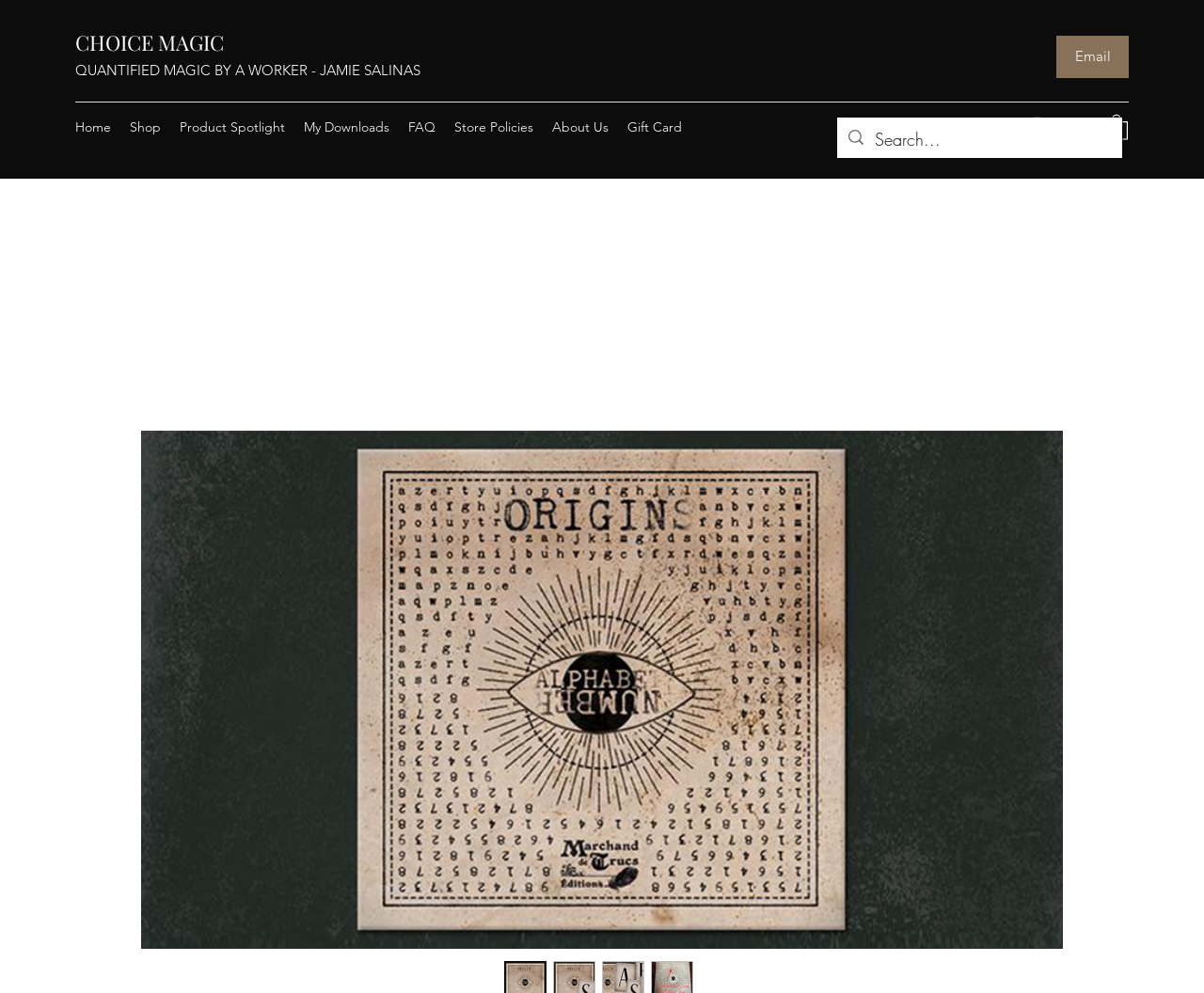Explain the contents of the webpage comprehensively.

This webpage is about the "Alphabet Origins Deck (Marked) by Marchand de Trucs" product, specifically designed for bizarre magic routines. At the top left, there is a link to "CHOICE MAGIC" and a static text "QUANTIFIED MAGIC BY A WORKER - JAMIE SALINAS" next to it. On the top right, there is a link to "Email" and a navigation menu labeled "Site" with several links, including "Home", "Shop", "Product Spotlight", "My Downloads", "FAQ", "Store Policies", "About Us", and "Gift Card".

Below the navigation menu, there is a static text "832-724-3045" and a "Log In" button with an image icon. Next to the "Log In" button, there is another button with an image icon. On the top right corner, there is a search bar with a magnifying glass icon and a search box labeled "Search...".

The main content of the webpage is a product showcase, featuring an image of the "Alphabet Origins Deck (Marked) by Marchand de Trucs" product, which takes up most of the page. The product image is centered and dominates the page.